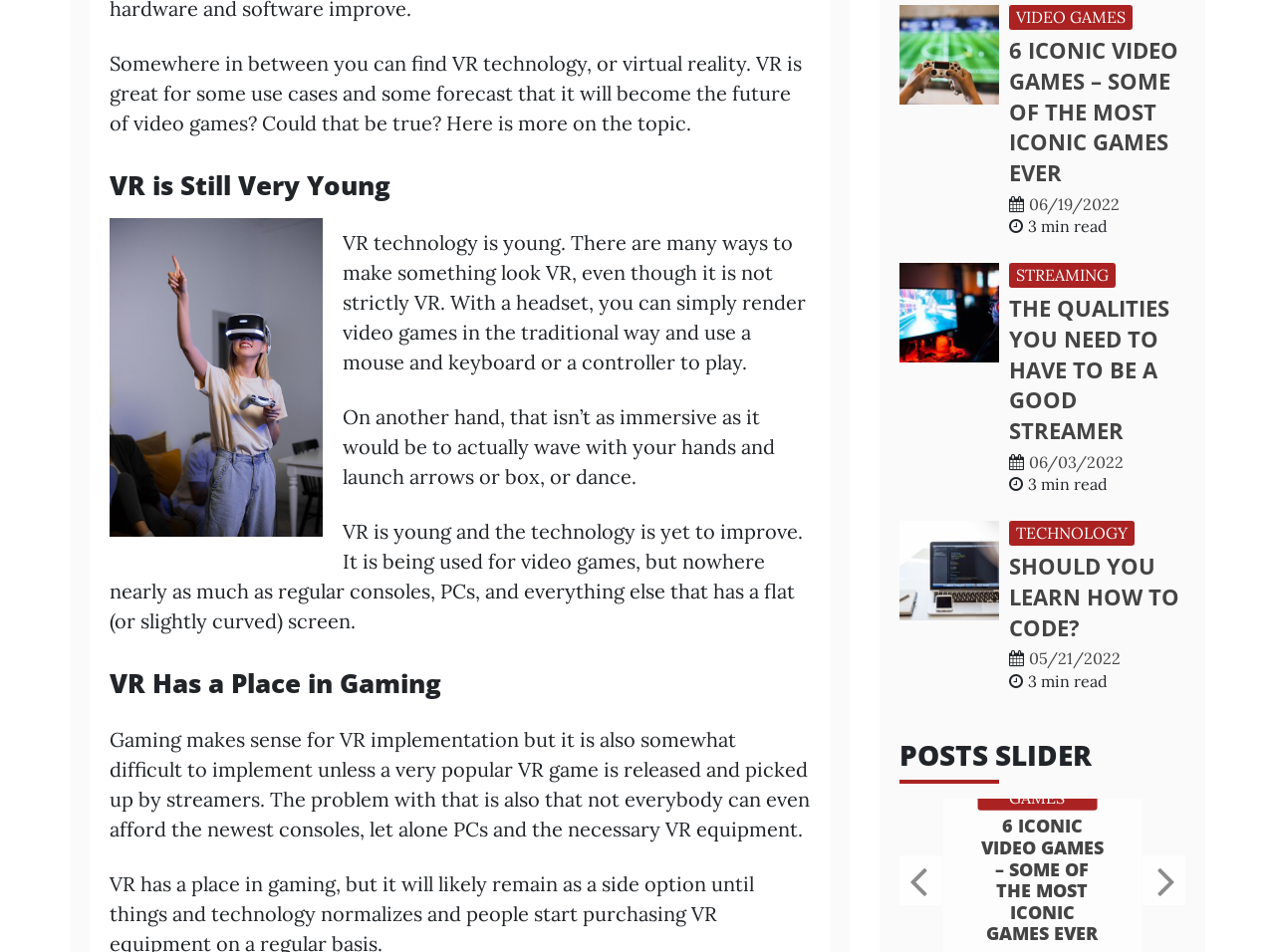Kindly respond to the following question with a single word or a brief phrase: 
What is the function of the button at the bottom of the page?

Next